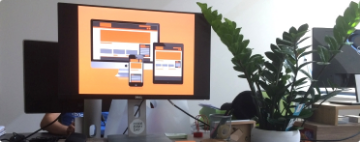What is the focus of the device layout?
Please give a detailed answer to the question using the information shown in the image.

The question asks about the significance of the device layout in the image. According to the caption, the focus on device layout conveys the importance of adaptability in digital design, particularly relevant for professionals working on projects like 'How to add custom columns to the Magento 2 products grid'.